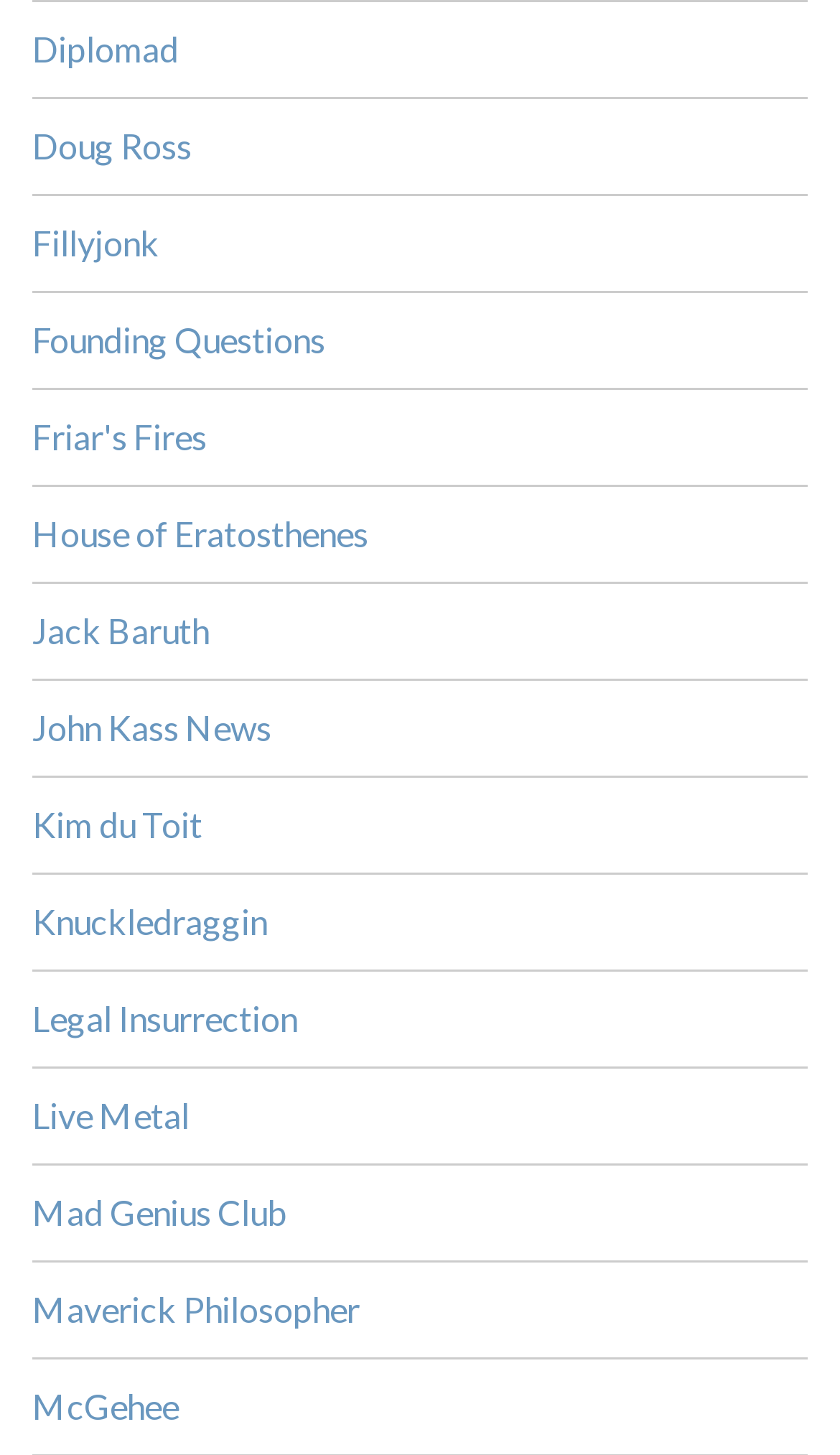Determine the bounding box coordinates of the section I need to click to execute the following instruction: "visit Diplomad". Provide the coordinates as four float numbers between 0 and 1, i.e., [left, top, right, bottom].

[0.038, 0.019, 0.213, 0.047]